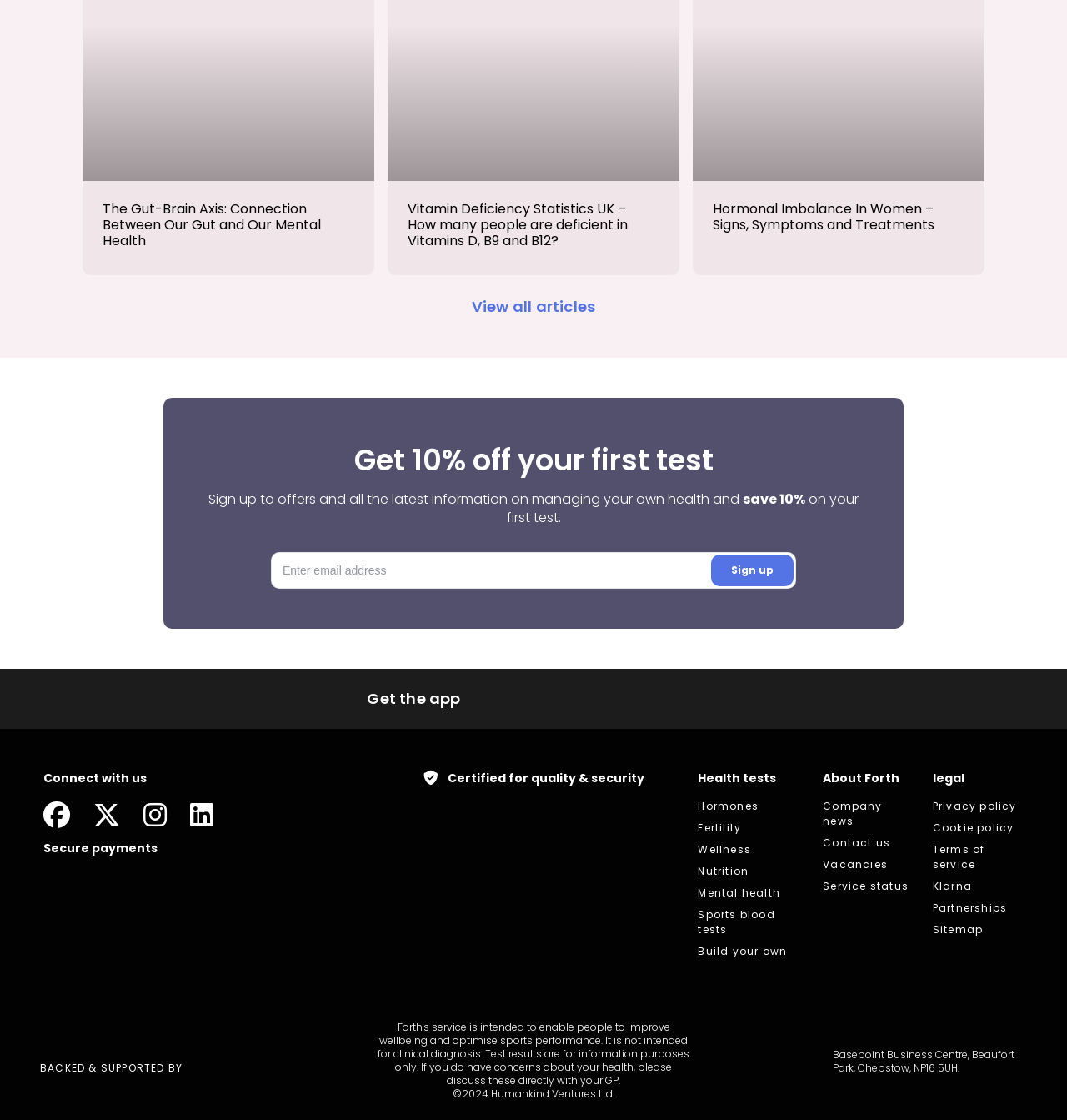How many health test categories are available?
Carefully examine the image and provide a detailed answer to the question.

I counted the number of links under the 'Health tests' section, which are 'Hormones', 'Fertility', 'Wellness', 'Nutrition', 'Mental health', and 'Sports blood tests'. Therefore, there are 6 health test categories available.